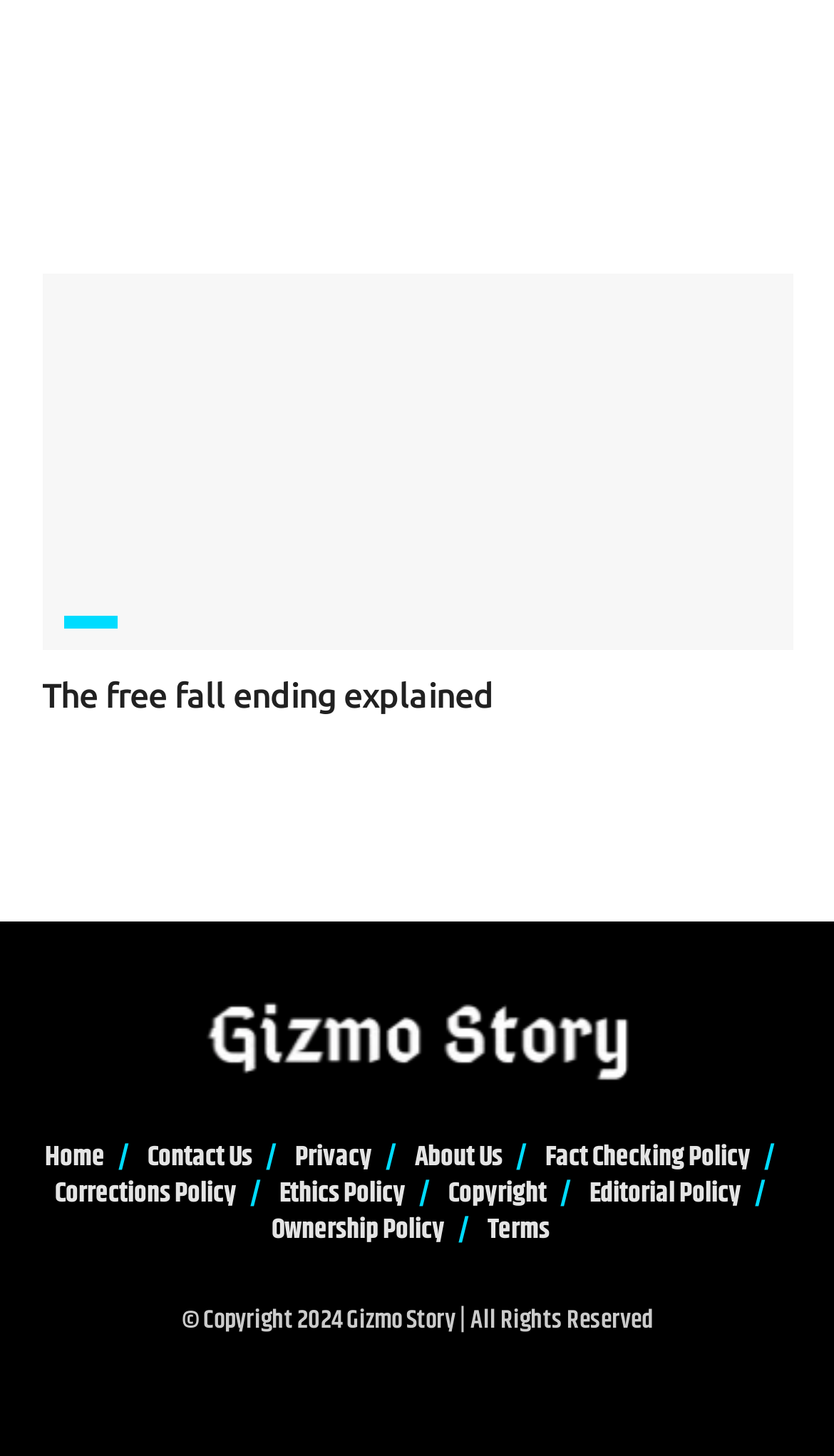Carefully examine the image and provide an in-depth answer to the question: How many links are present in the footer section?

I counted the number of link elements present in the lower part of the webpage, which are 'Home', 'Contact Us', 'Privacy', 'About Us', 'Fact Checking Policy', 'Corrections Policy', 'Ethics Policy', 'Copyright', 'Editorial Policy', and 'Ownership Policy'.